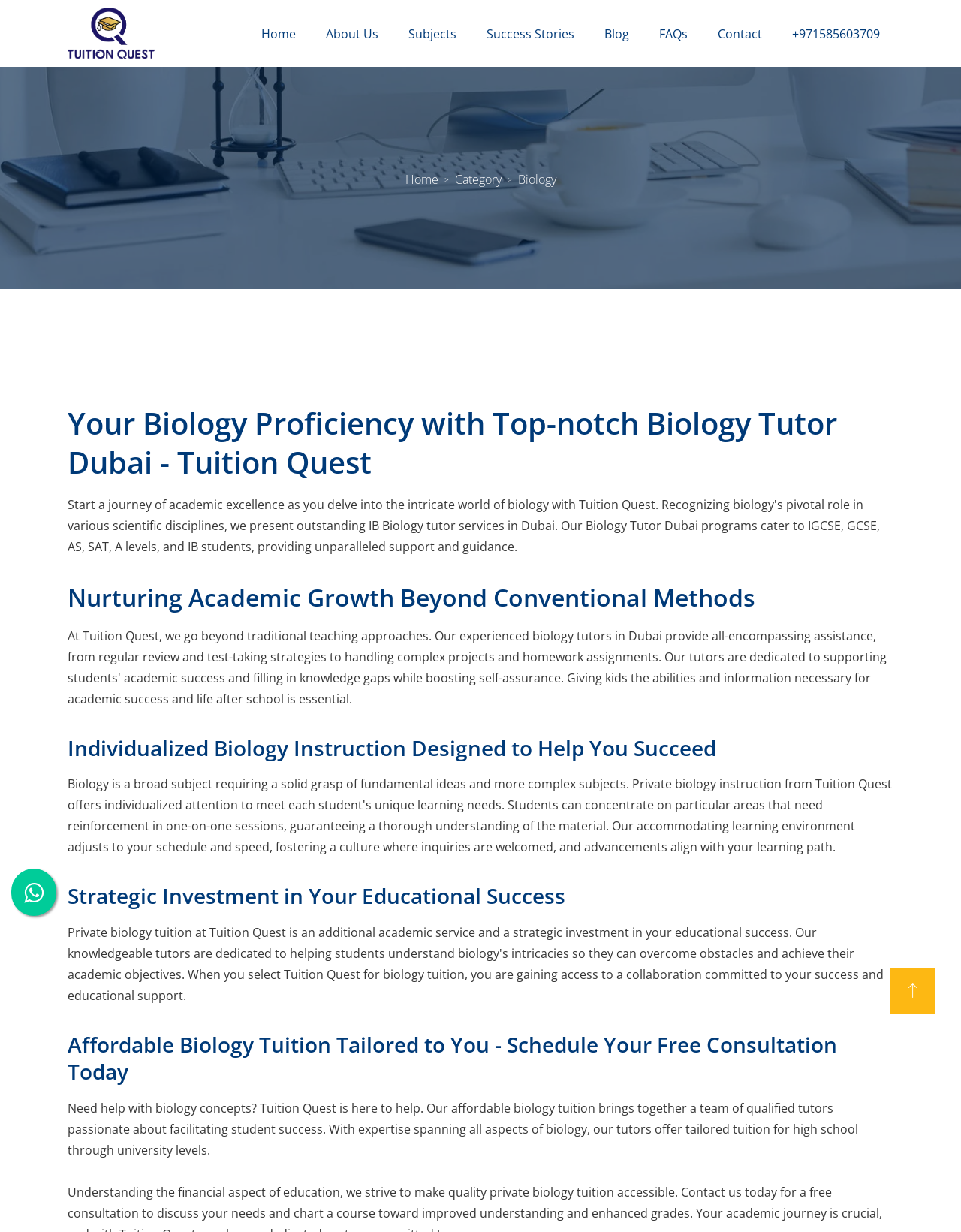Identify the main title of the webpage and generate its text content.

Your Biology Proficiency with Top-notch Biology Tutor Dubai - Tuition Quest 